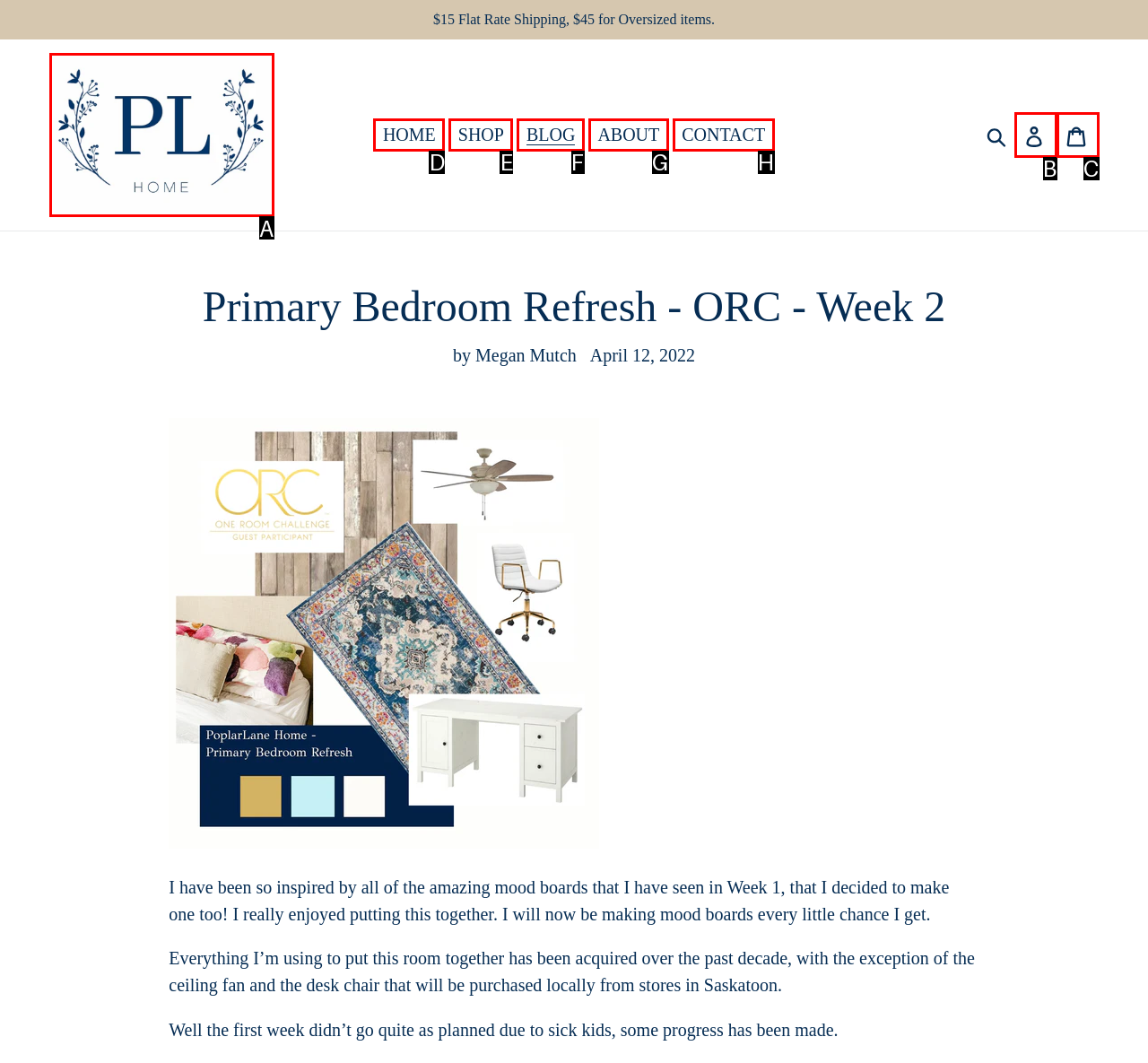Given the description: Log in, identify the HTML element that fits best. Respond with the letter of the correct option from the choices.

B